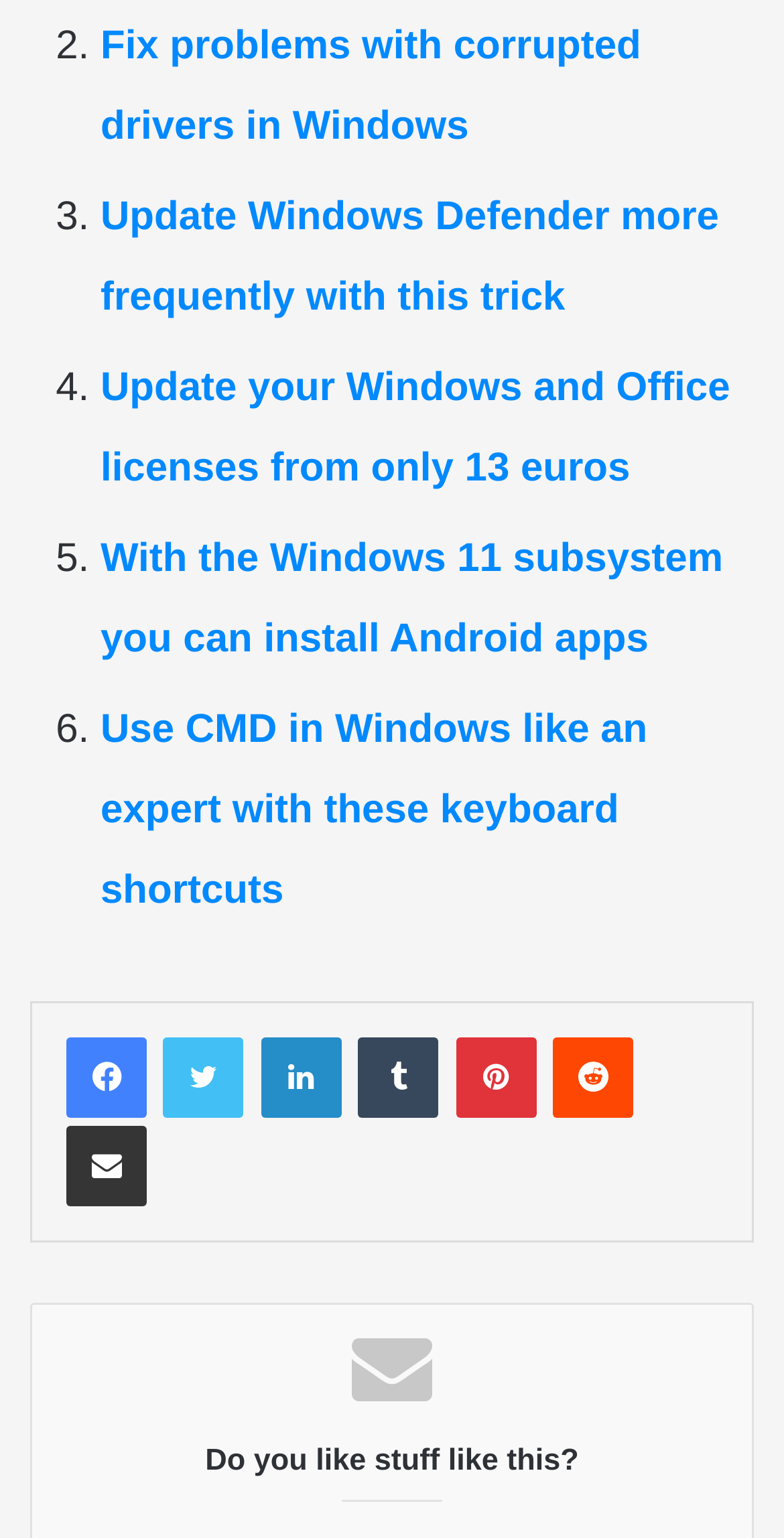Please determine the bounding box coordinates of the clickable area required to carry out the following instruction: "Share via Email". The coordinates must be four float numbers between 0 and 1, represented as [left, top, right, bottom].

[0.085, 0.731, 0.187, 0.784]